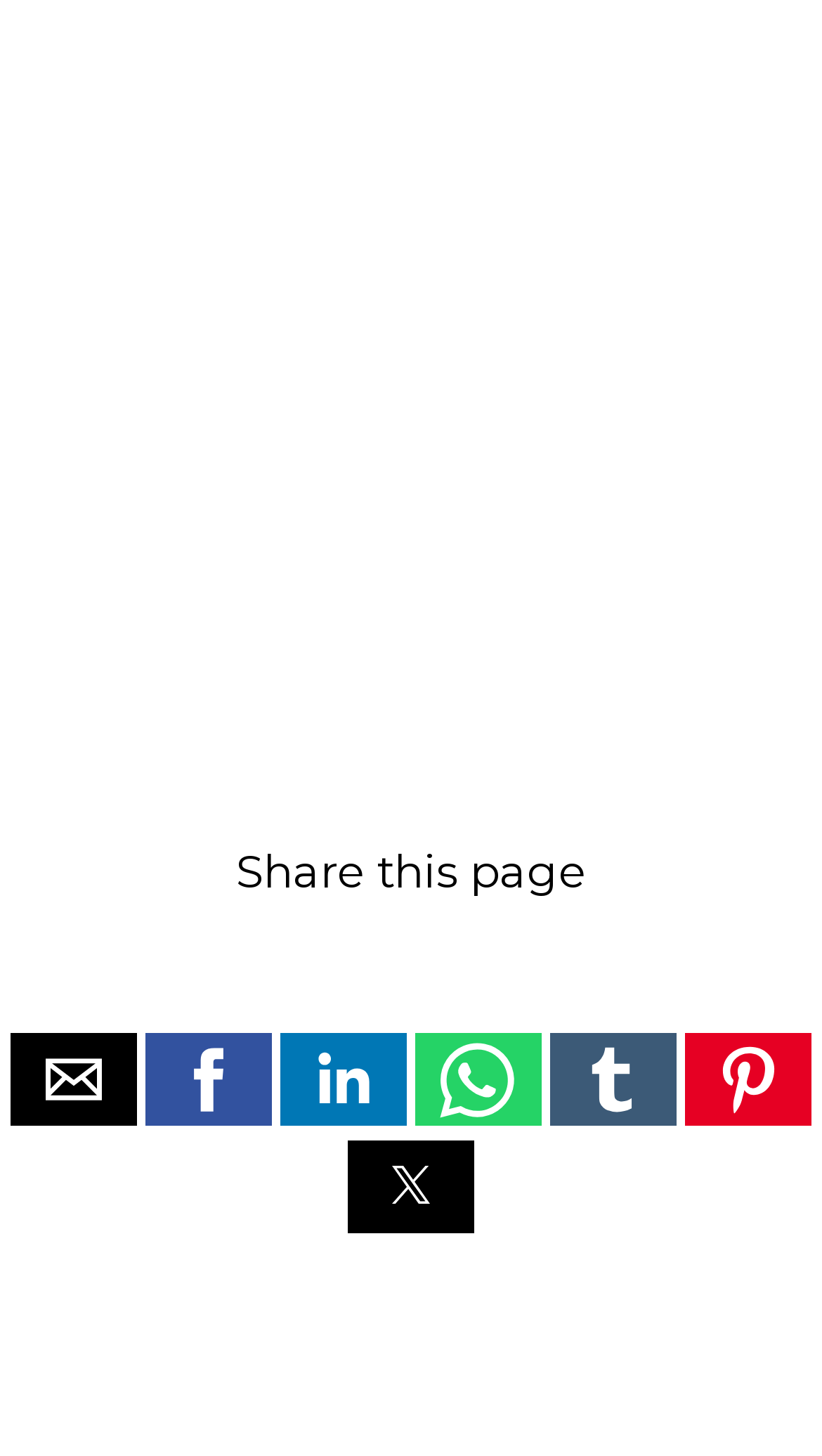Please find the bounding box coordinates of the element that you should click to achieve the following instruction: "Share this page by email". The coordinates should be presented as four float numbers between 0 and 1: [left, top, right, bottom].

[0.013, 0.709, 0.167, 0.772]